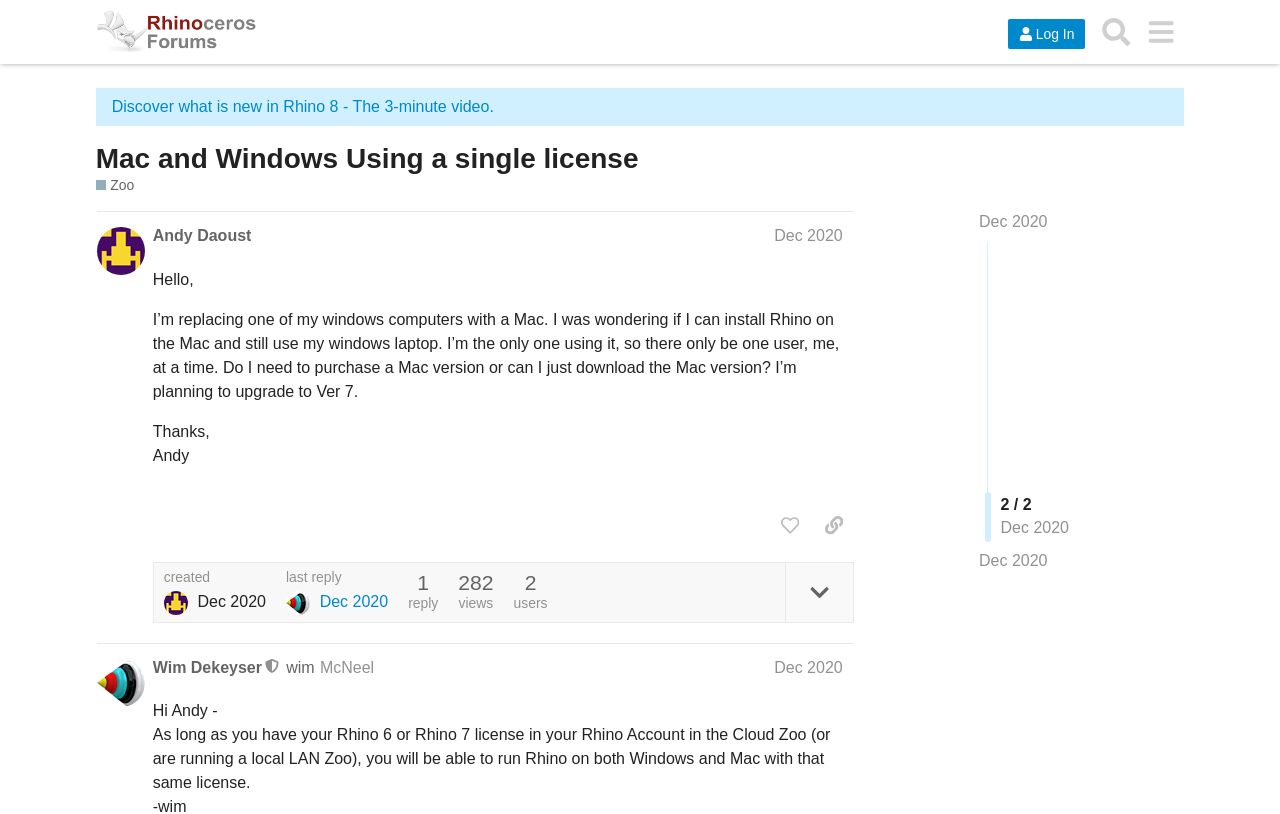Provide a single word or phrase answer to the question: 
What is the name of the person who started this thread?

Andy Daoust